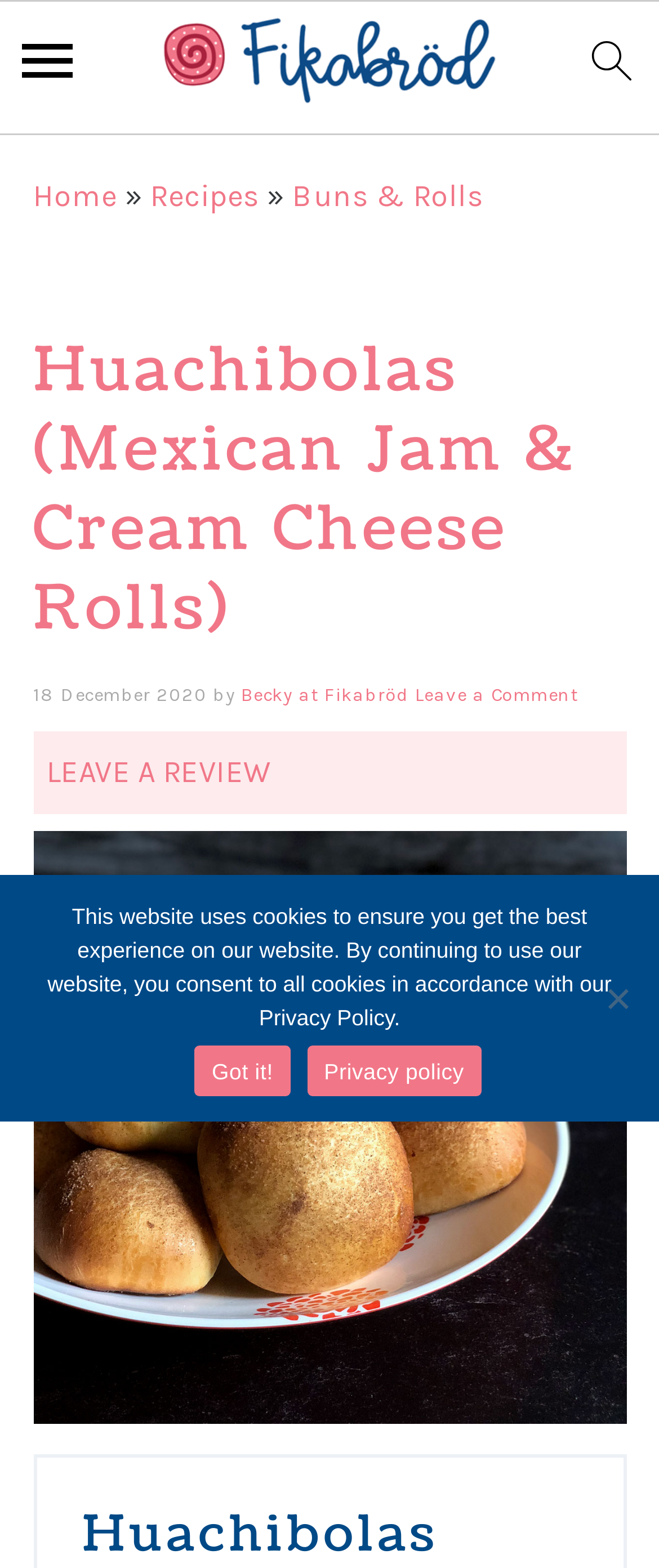Can you pinpoint the bounding box coordinates for the clickable element required for this instruction: "search"? The coordinates should be four float numbers between 0 and 1, i.e., [left, top, right, bottom].

[0.864, 0.012, 0.993, 0.077]